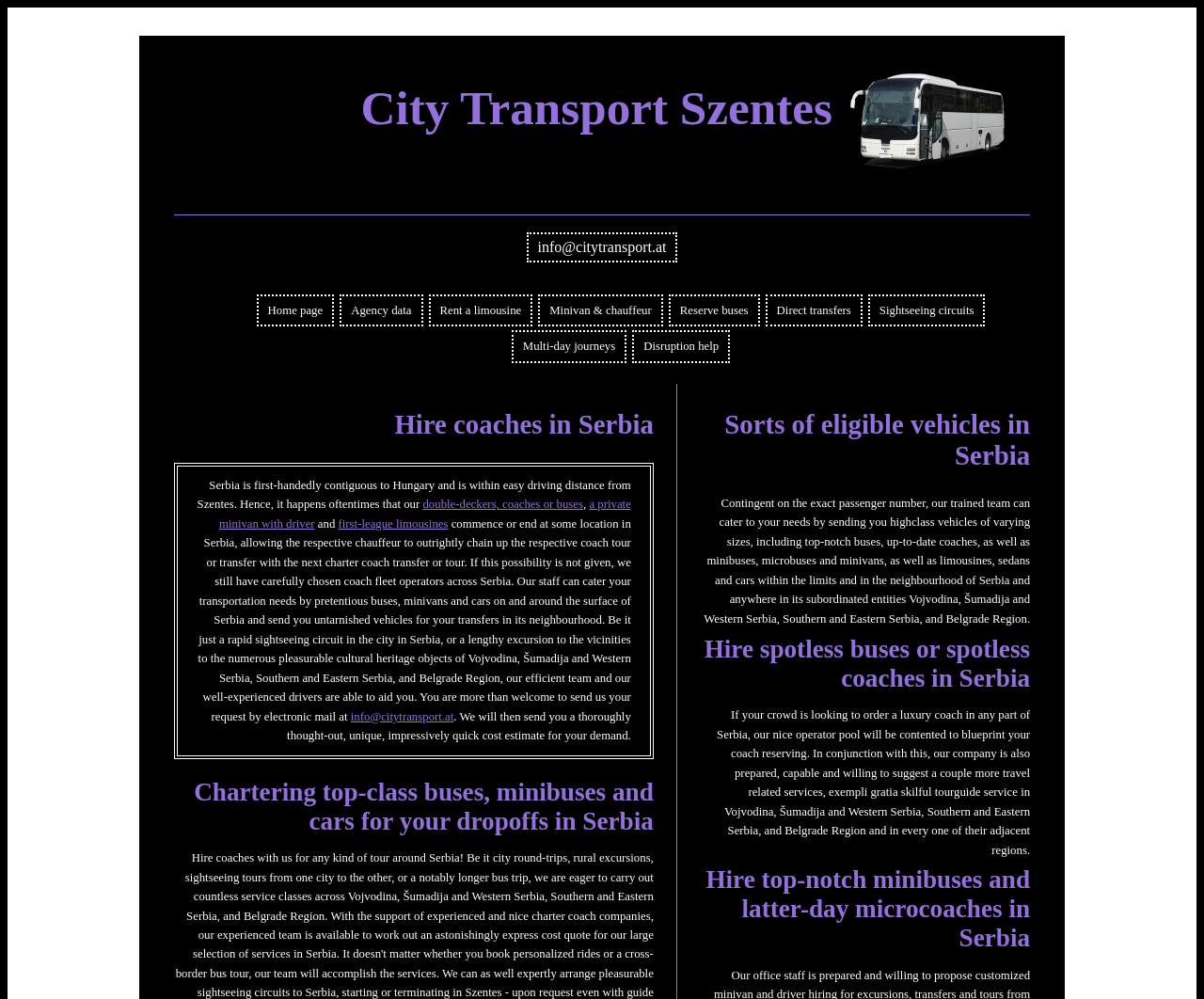Find the bounding box coordinates corresponding to the UI element with the description: "Reserve buses". The coordinates should be formatted as [left, top, right, bottom], with values as floats between 0 and 1.

[0.555, 0.295, 0.631, 0.327]